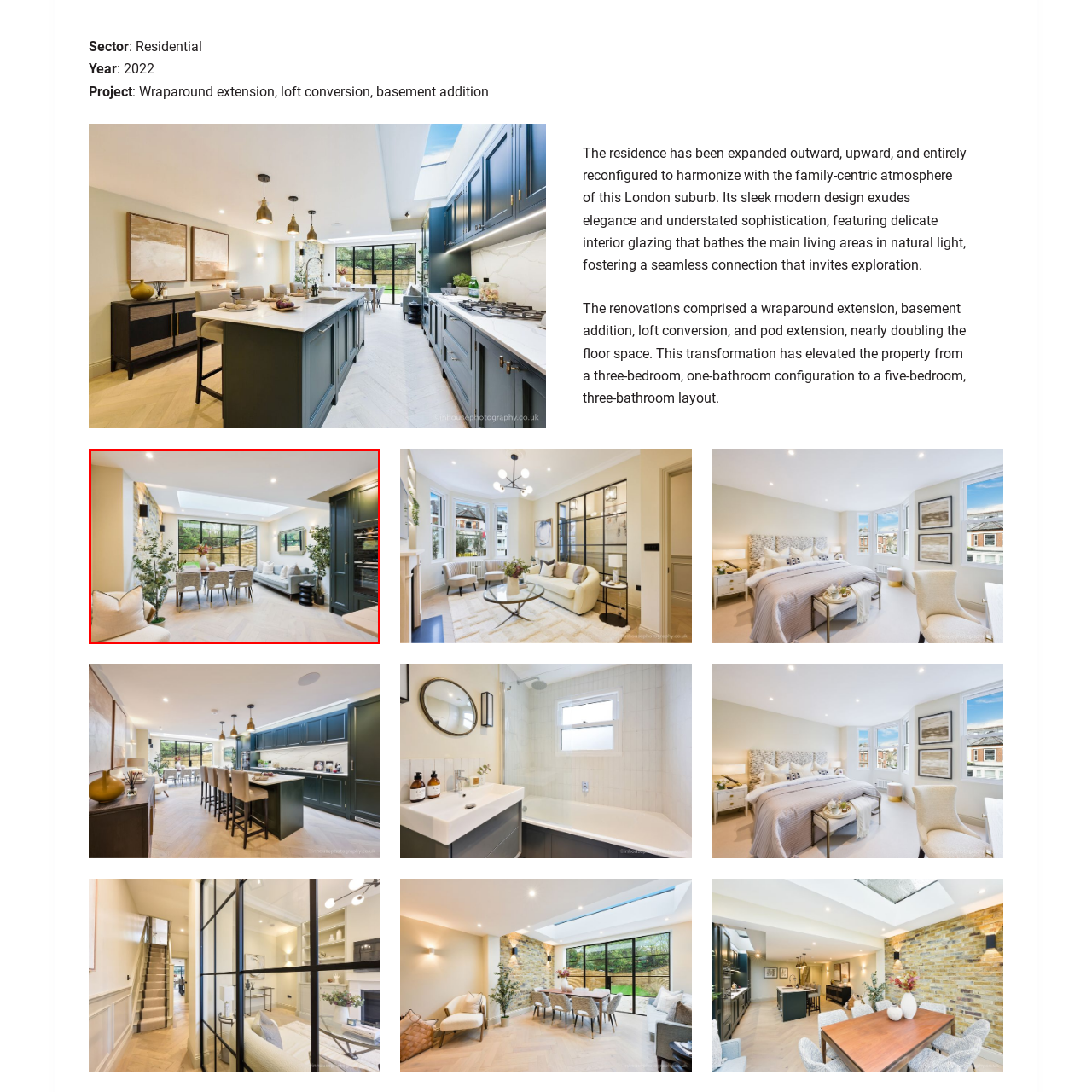What is the color of the sofa?  
Carefully review the image highlighted by the red outline and respond with a comprehensive answer based on the image's content.

The caption specifically states that the sofa is 'adorned with soft cushions' and is 'light gray', which indicates the color of the sofa.